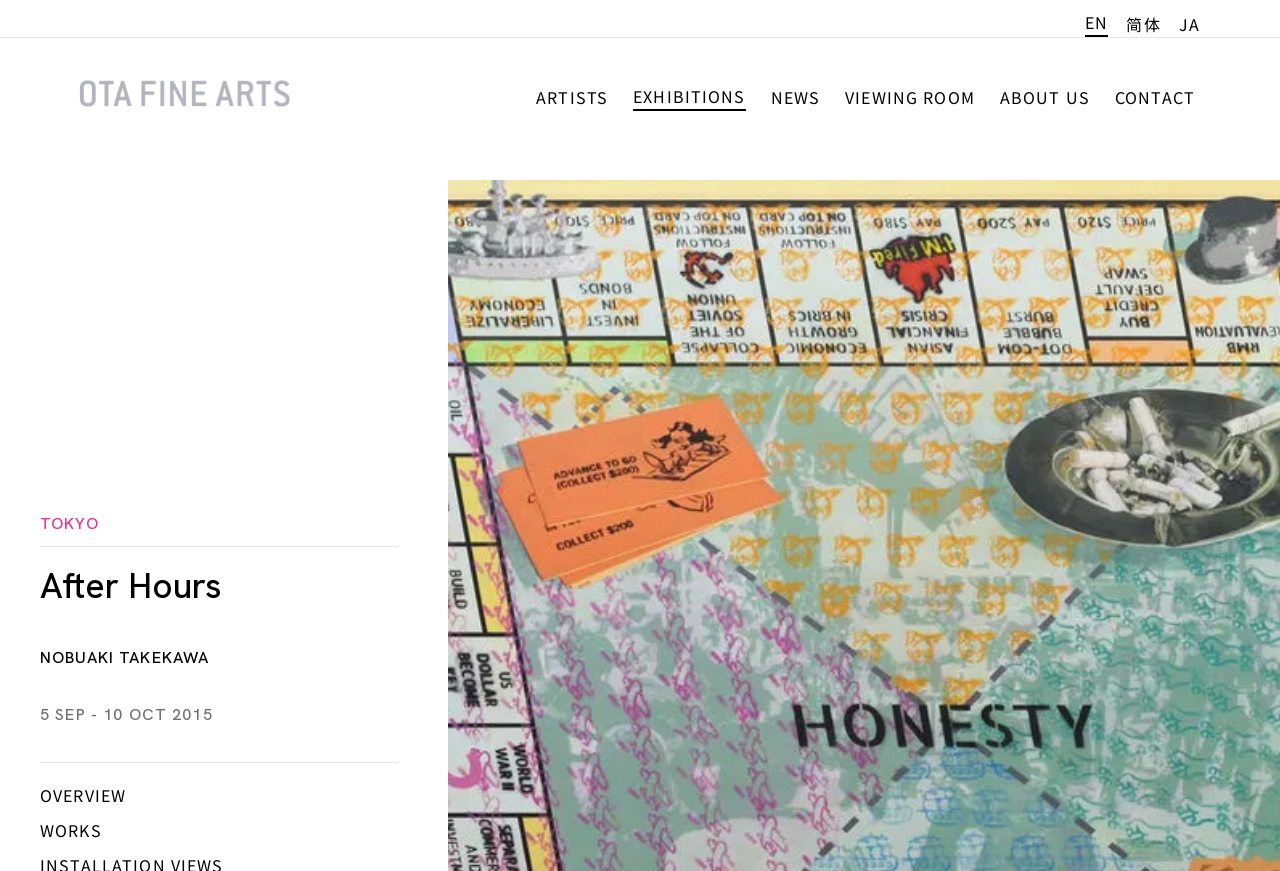Could you highlight the region that needs to be clicked to execute the instruction: "Go to Ota Fine Arts Artists page"?

[0.419, 0.088, 0.475, 0.126]